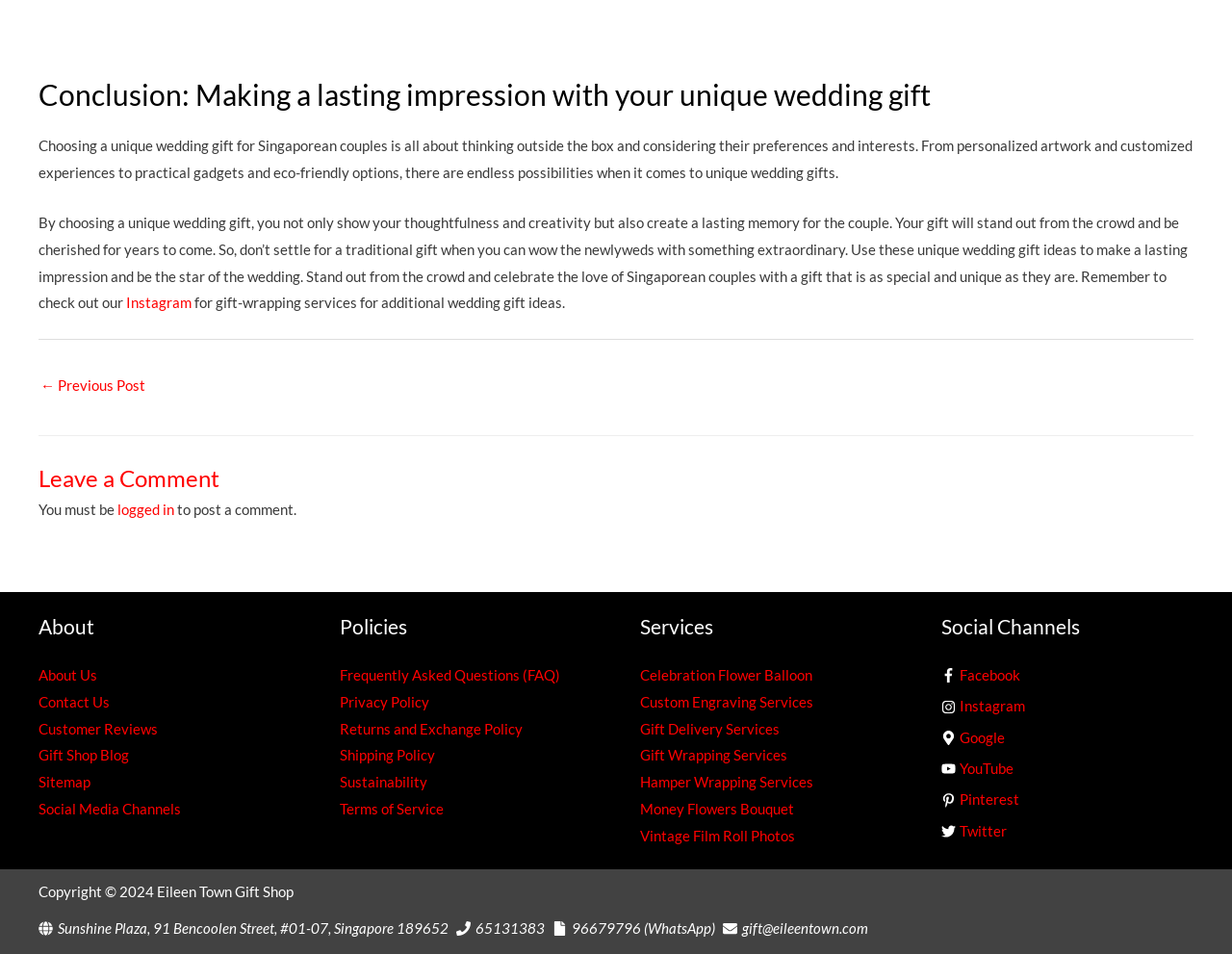What is the name of the gift shop?
We need a detailed and meticulous answer to the question.

The name of the gift shop can be found in the footer section, where it is written 'Copyright © 2024 Eileen Town Gift Shop'.